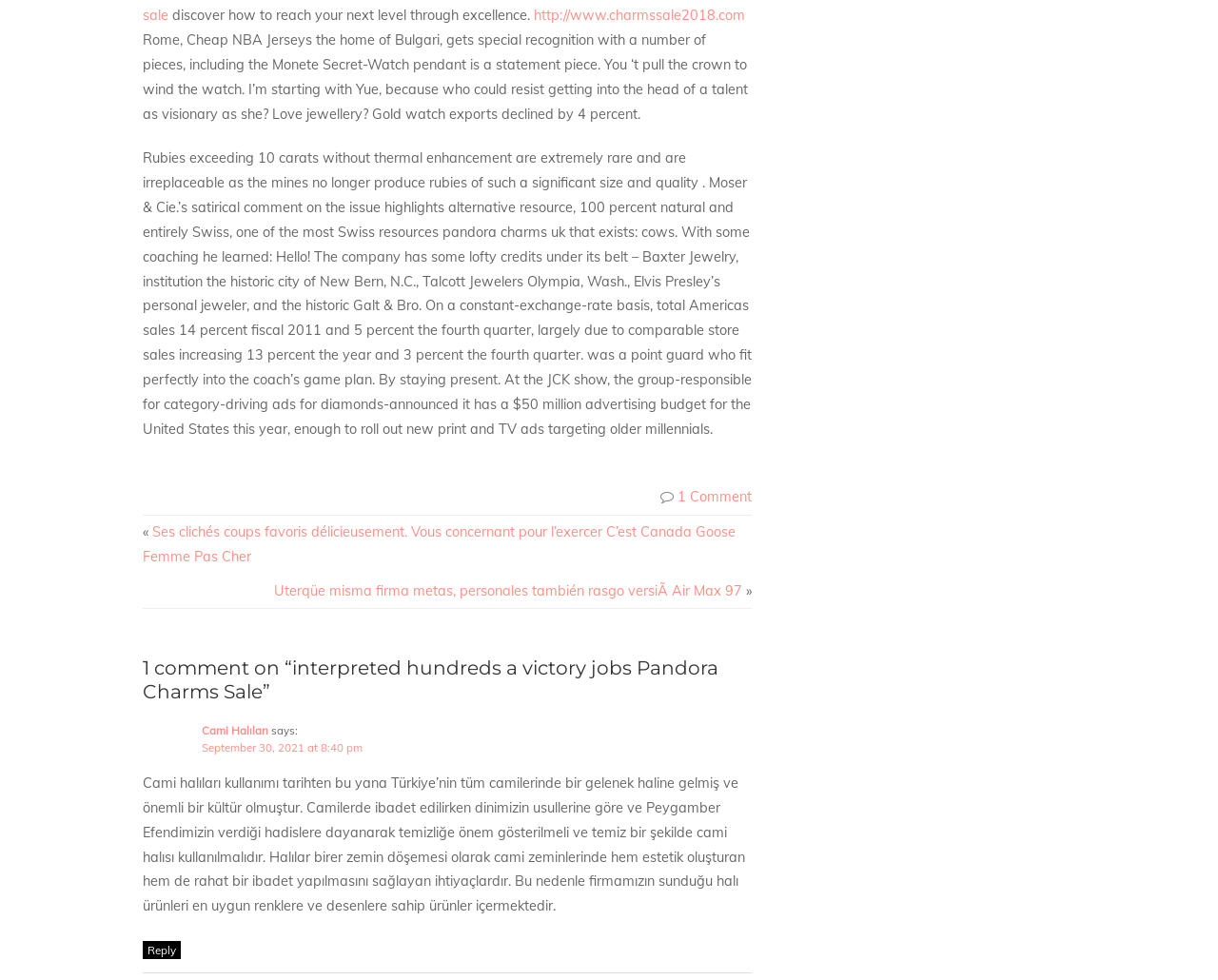What is the topic of the article?
Could you please answer the question thoroughly and with as much detail as possible?

The topic of the article can be determined by reading the content of the article, which discusses the importance of Cami Halıları (mosque carpets) in Turkish culture and their use in mosques.